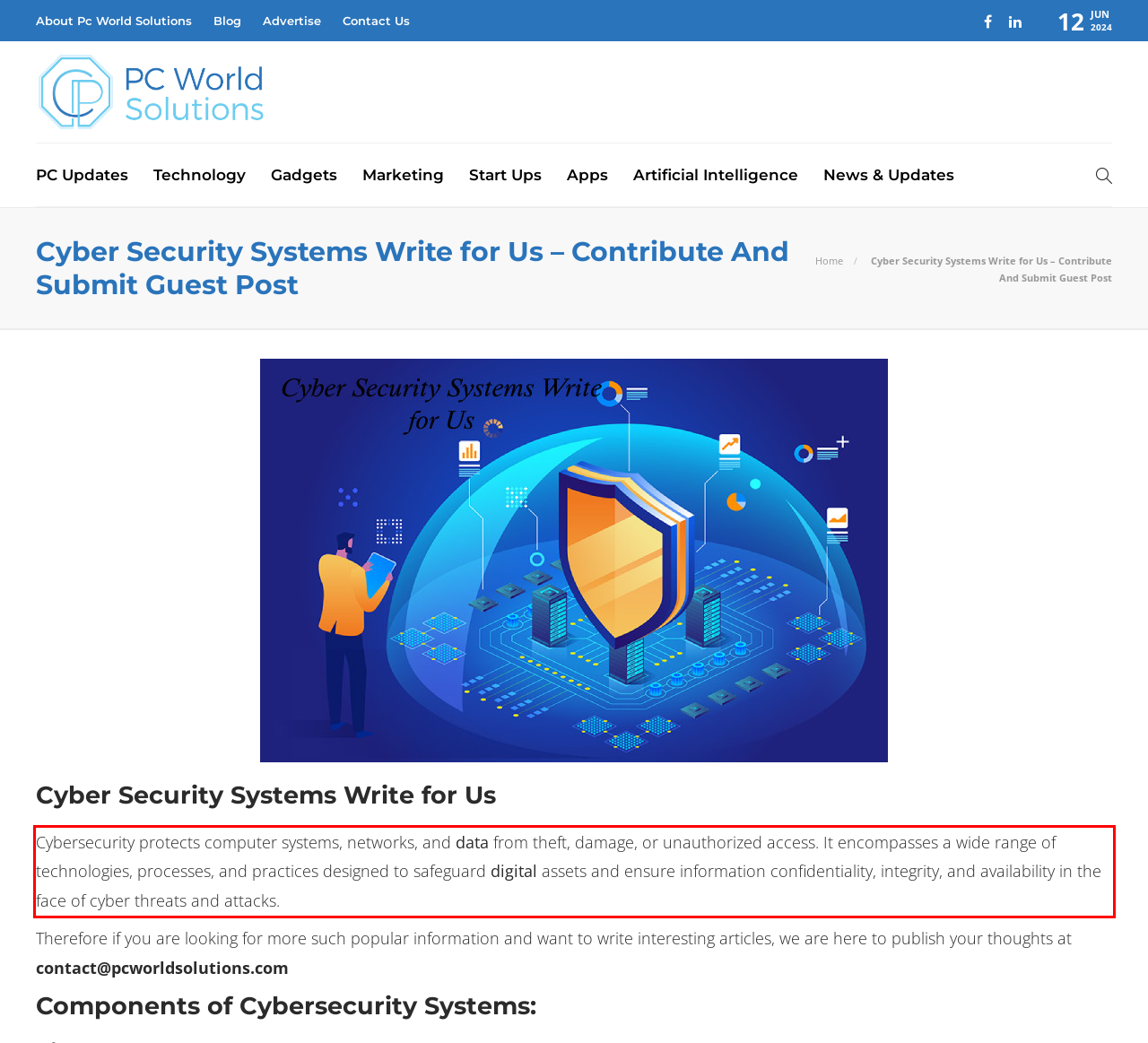Identify and extract the text within the red rectangle in the screenshot of the webpage.

Cybersecurity protects computer systems, networks, and data from theft, damage, or unauthorized access. It encompasses a wide range of technologies, processes, and practices designed to safeguard digital assets and ensure information confidentiality, integrity, and availability in the face of cyber threats and attacks.